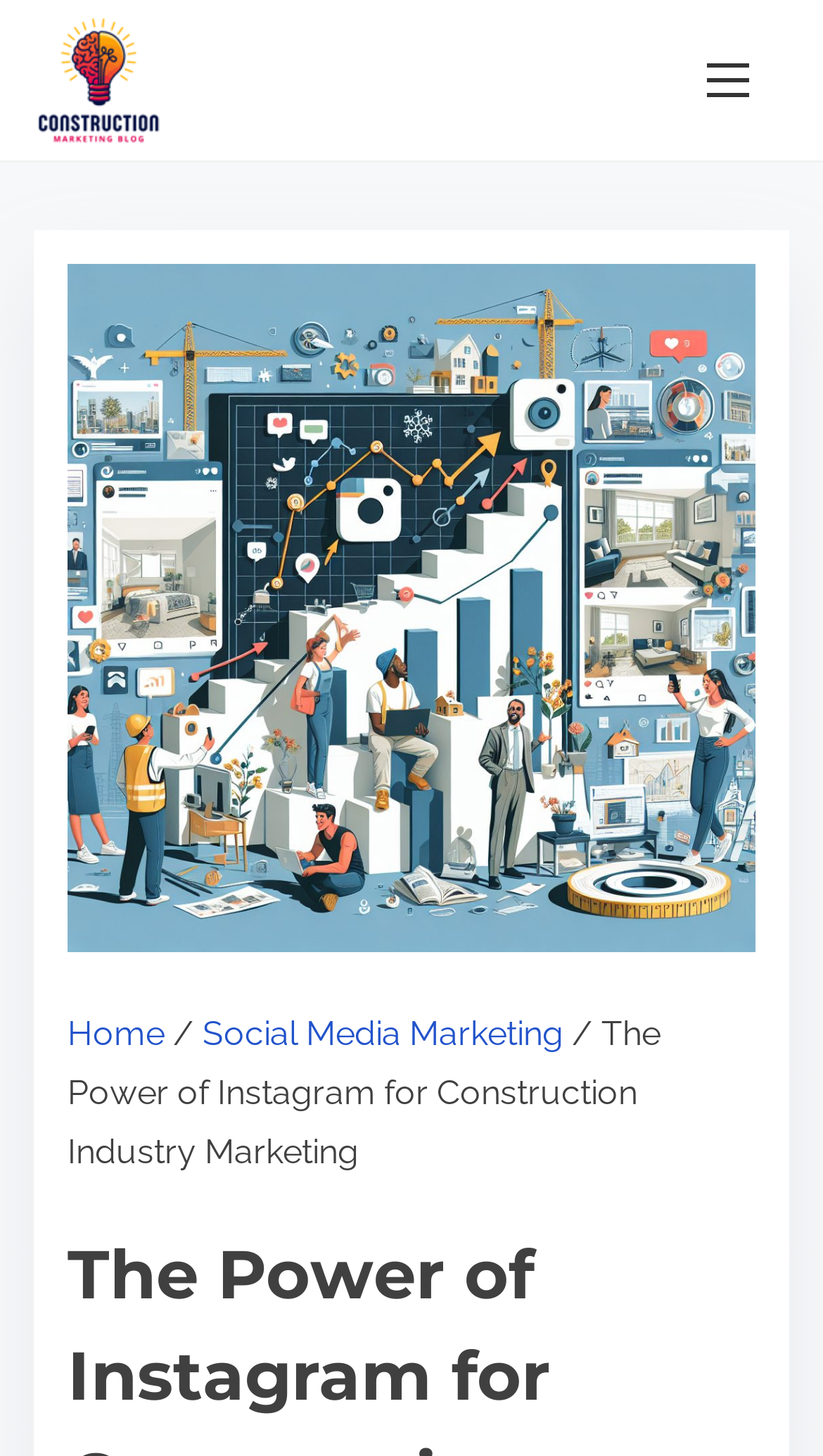Find and provide the bounding box coordinates for the UI element described here: "parent_node: Trends aria-label="Toggle Navigation"". The coordinates should be given as four float numbers between 0 and 1: [left, top, right, bottom].

[0.809, 0.021, 0.959, 0.089]